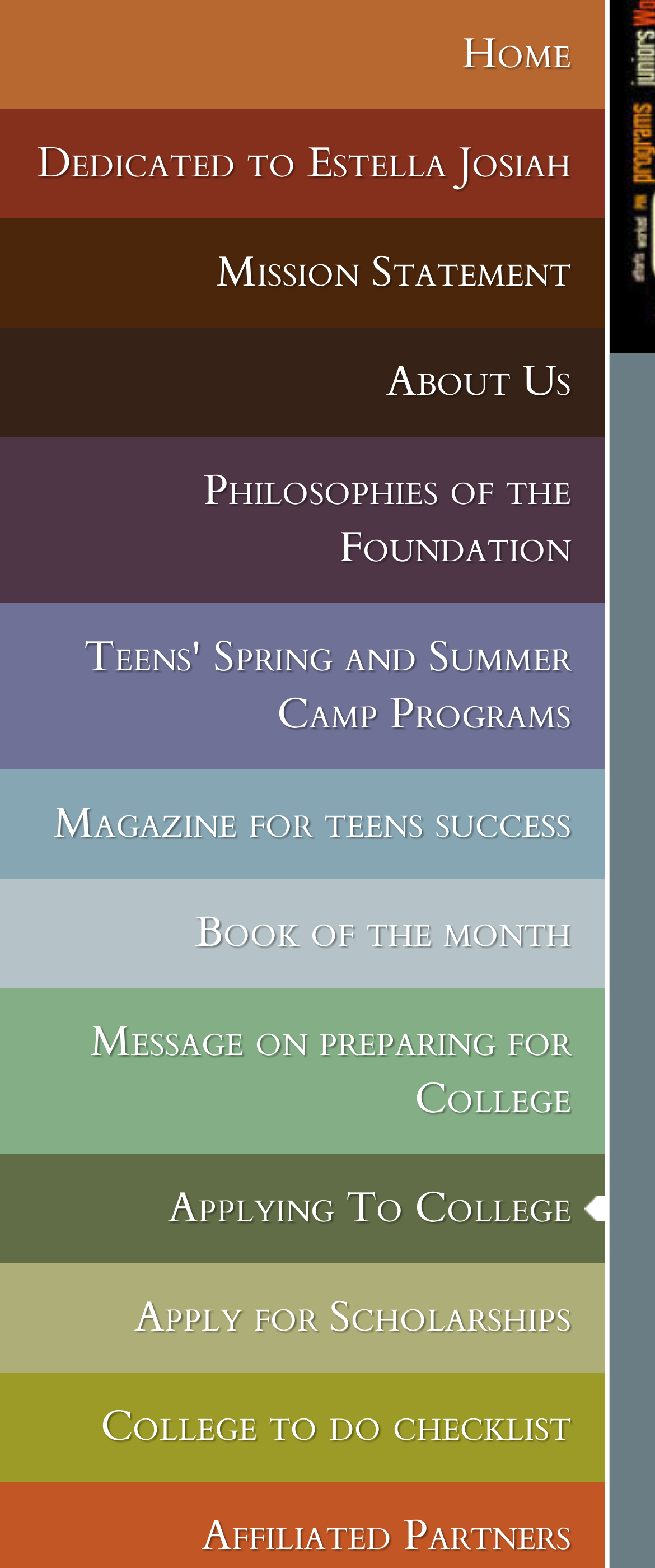What is the main topic of this webpage?
Examine the screenshot and reply with a single word or phrase.

College preparation